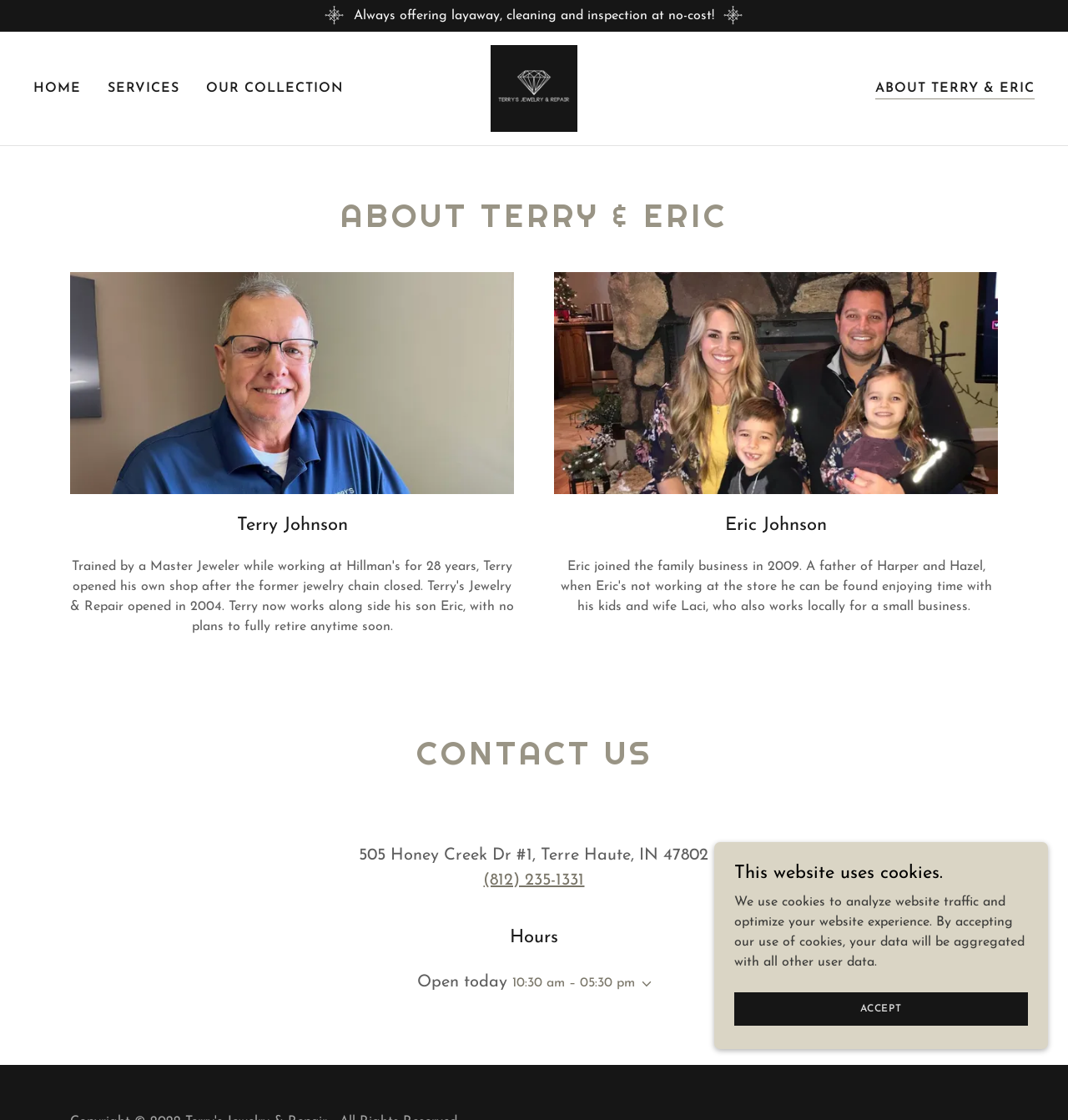Find the bounding box of the UI element described as: "10:30 am – 05:30 pm". The bounding box coordinates should be given as four float values between 0 and 1, i.e., [left, top, right, bottom].

[0.48, 0.872, 0.595, 0.884]